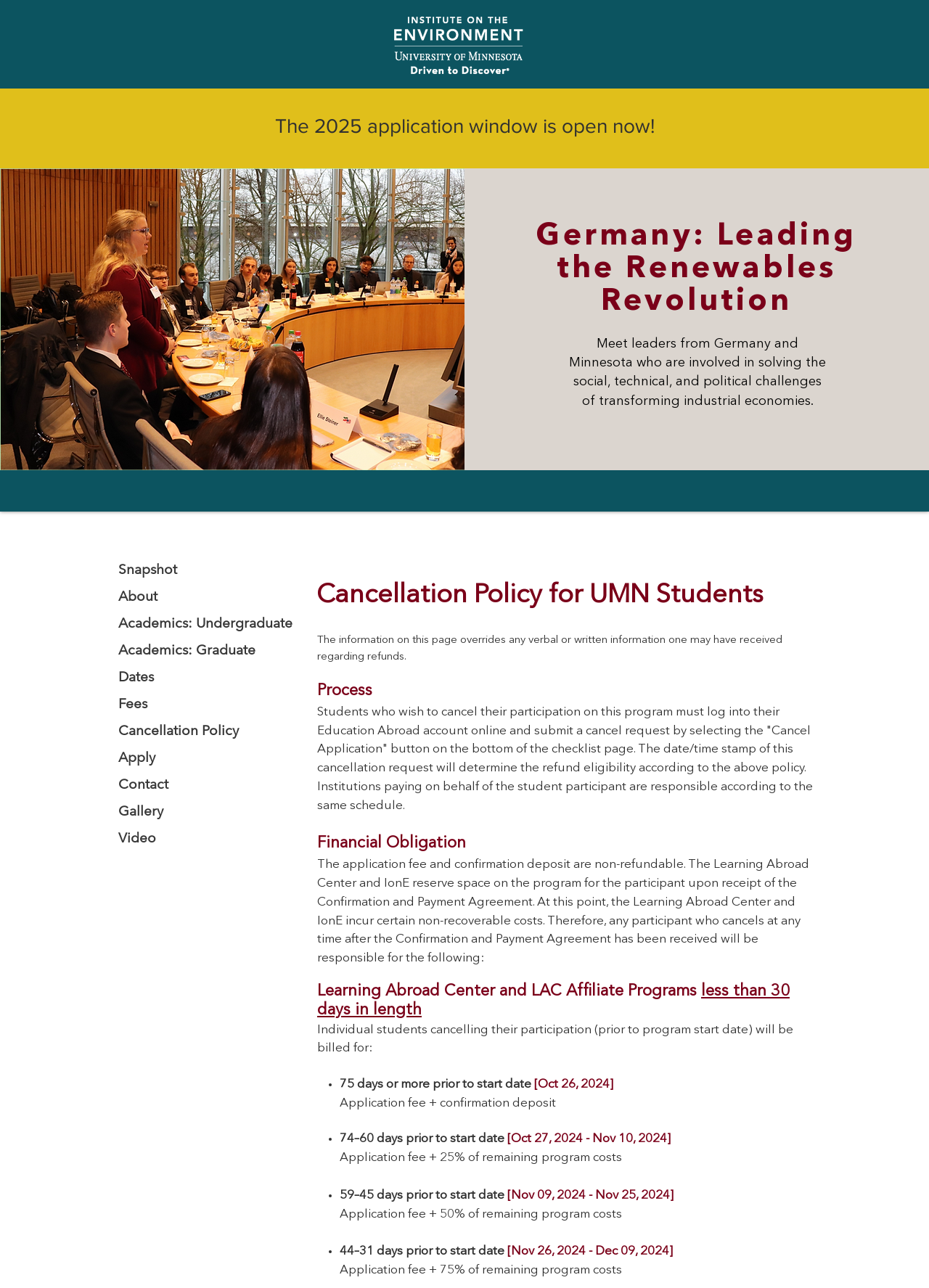Answer with a single word or phrase: 
How many days prior to the start date will a student be billed for 75% of remaining program costs?

44-31 days